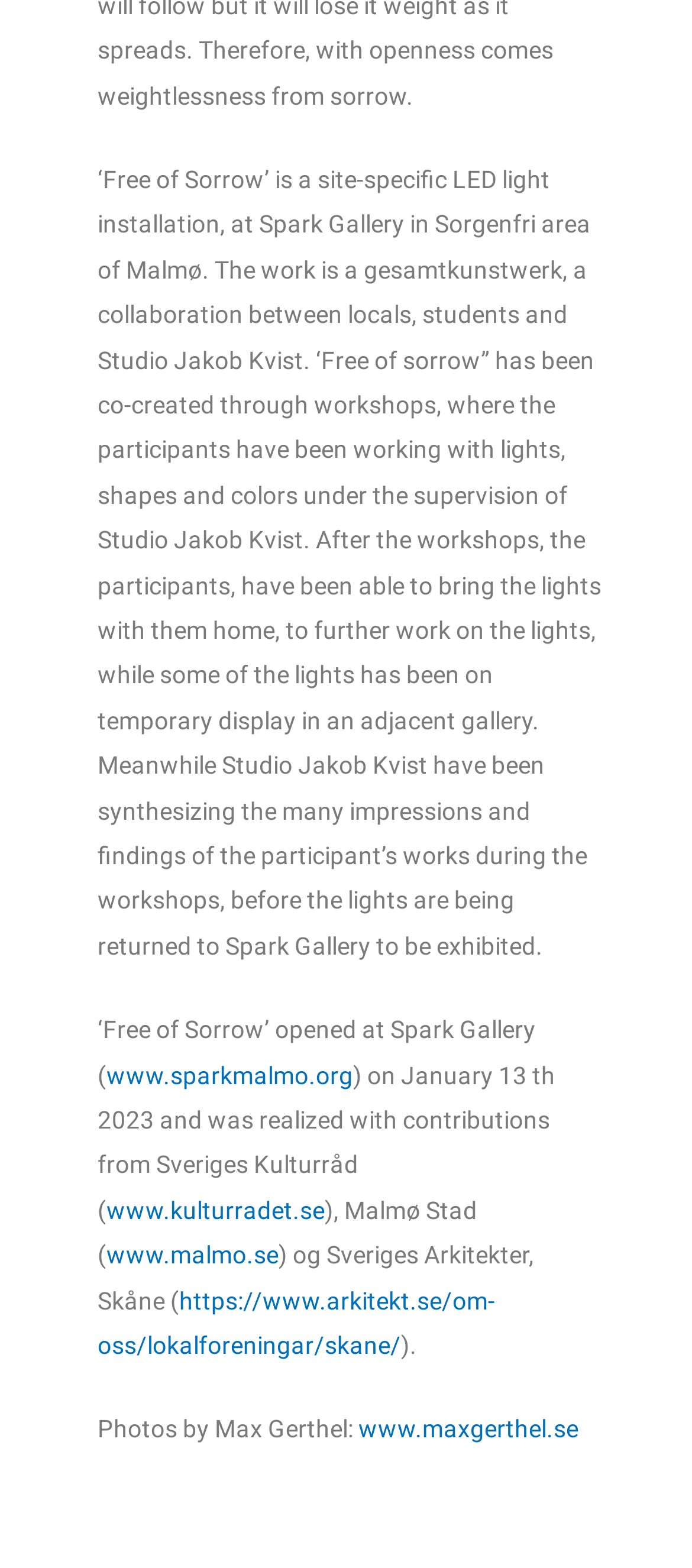What is the name of the studio that collaborated on the project?
Please use the visual content to give a single word or phrase answer.

Studio Jakob Kvist